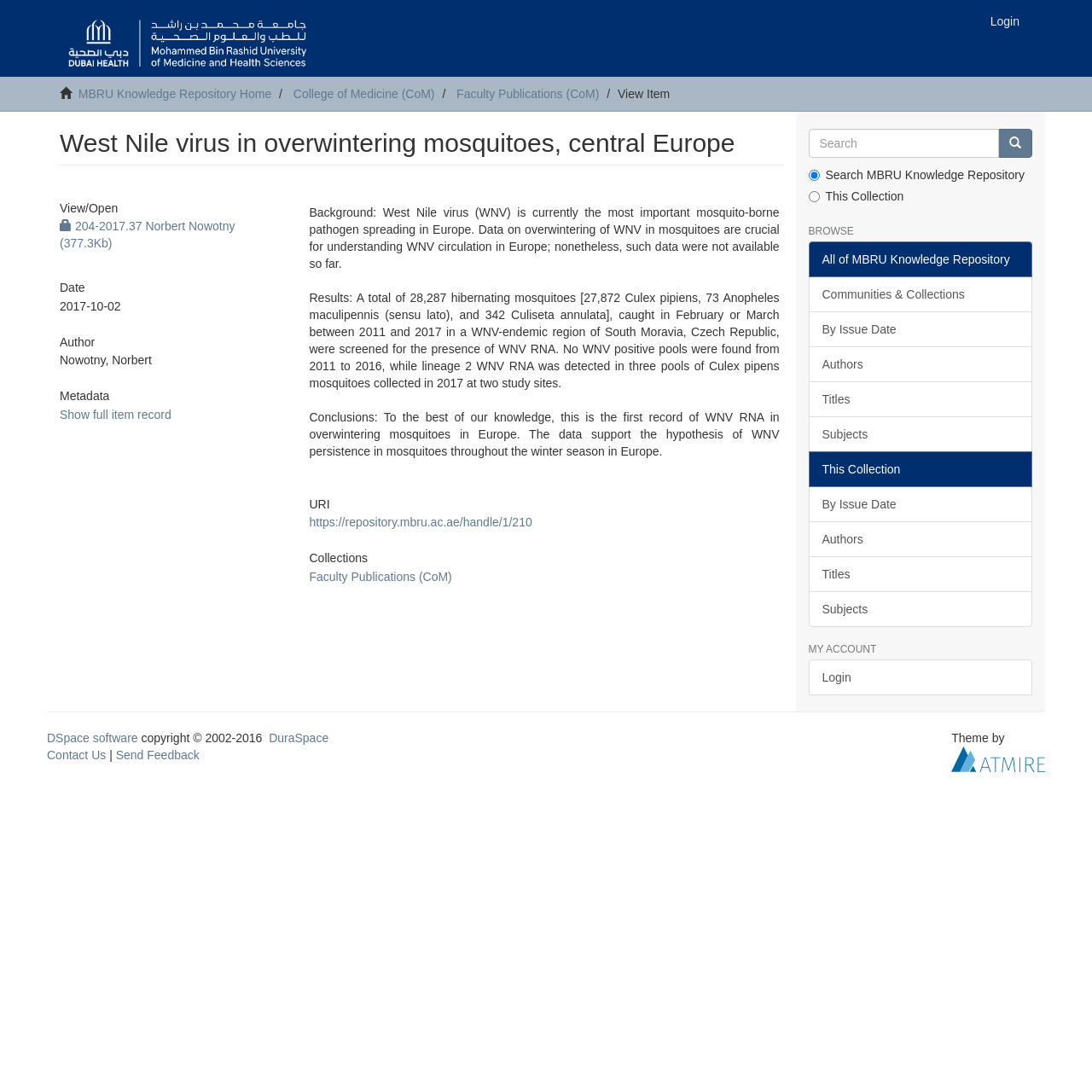Locate the bounding box coordinates of the element I should click to achieve the following instruction: "Go to Faculty Publications".

[0.418, 0.08, 0.549, 0.092]